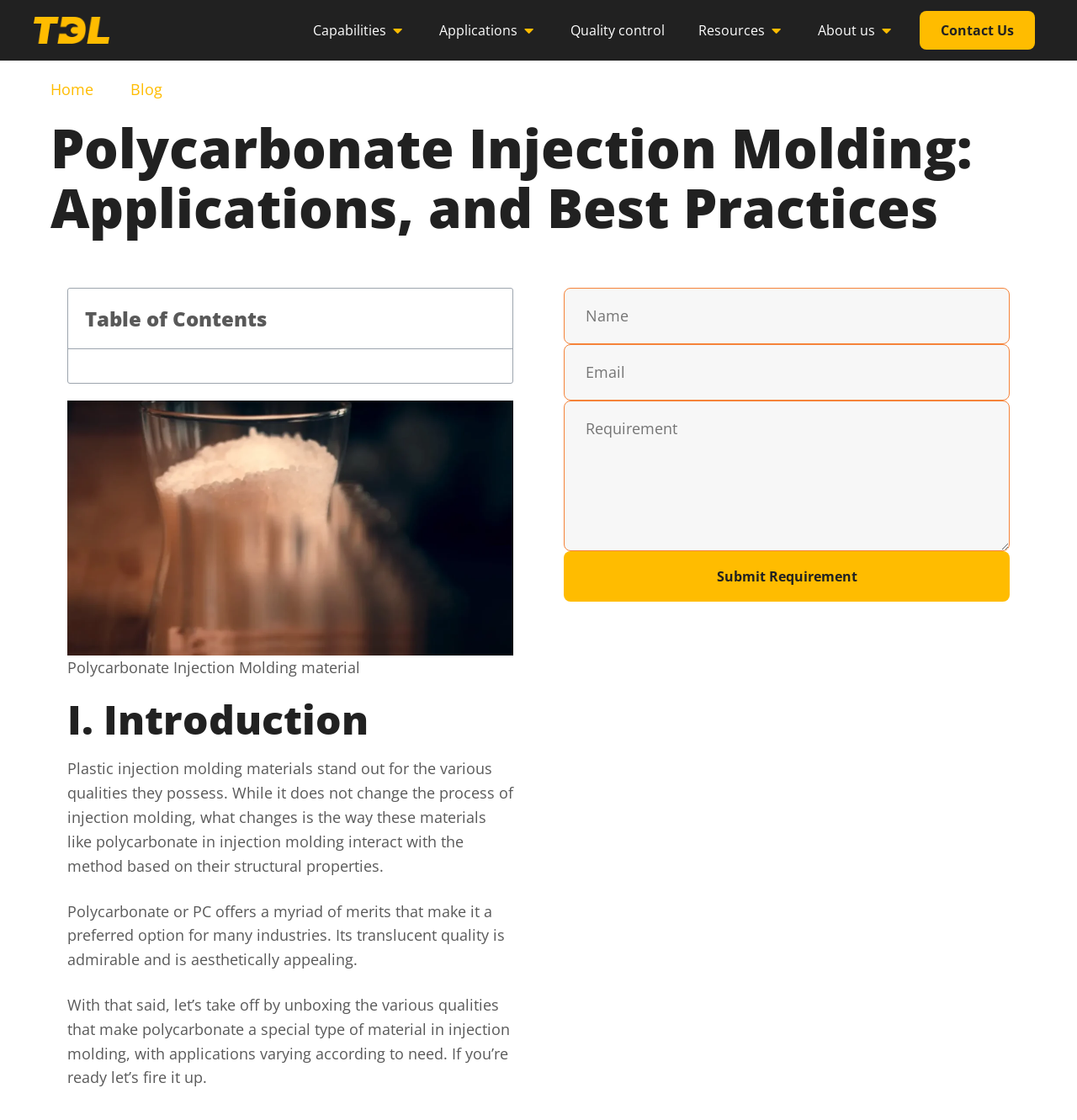Identify the bounding box coordinates for the UI element described as follows: Quality control. Use the format (top-left x, top-left y, bottom-right x, bottom-right y) and ensure all values are floating point numbers between 0 and 1.

[0.53, 0.016, 0.617, 0.038]